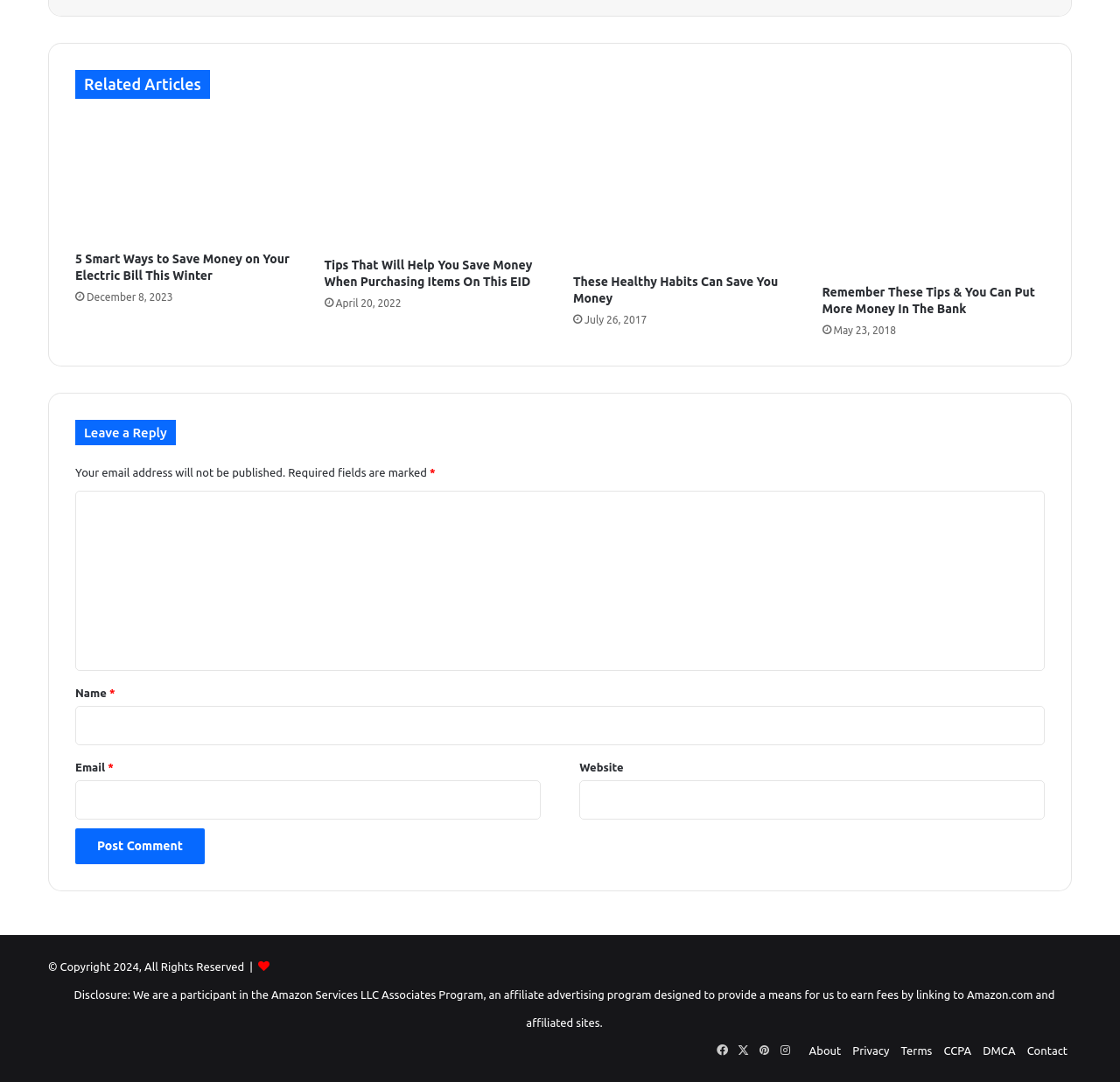Identify the bounding box for the UI element described as: "Mark Forums Read". Ensure the coordinates are four float numbers between 0 and 1, formatted as [left, top, right, bottom].

None